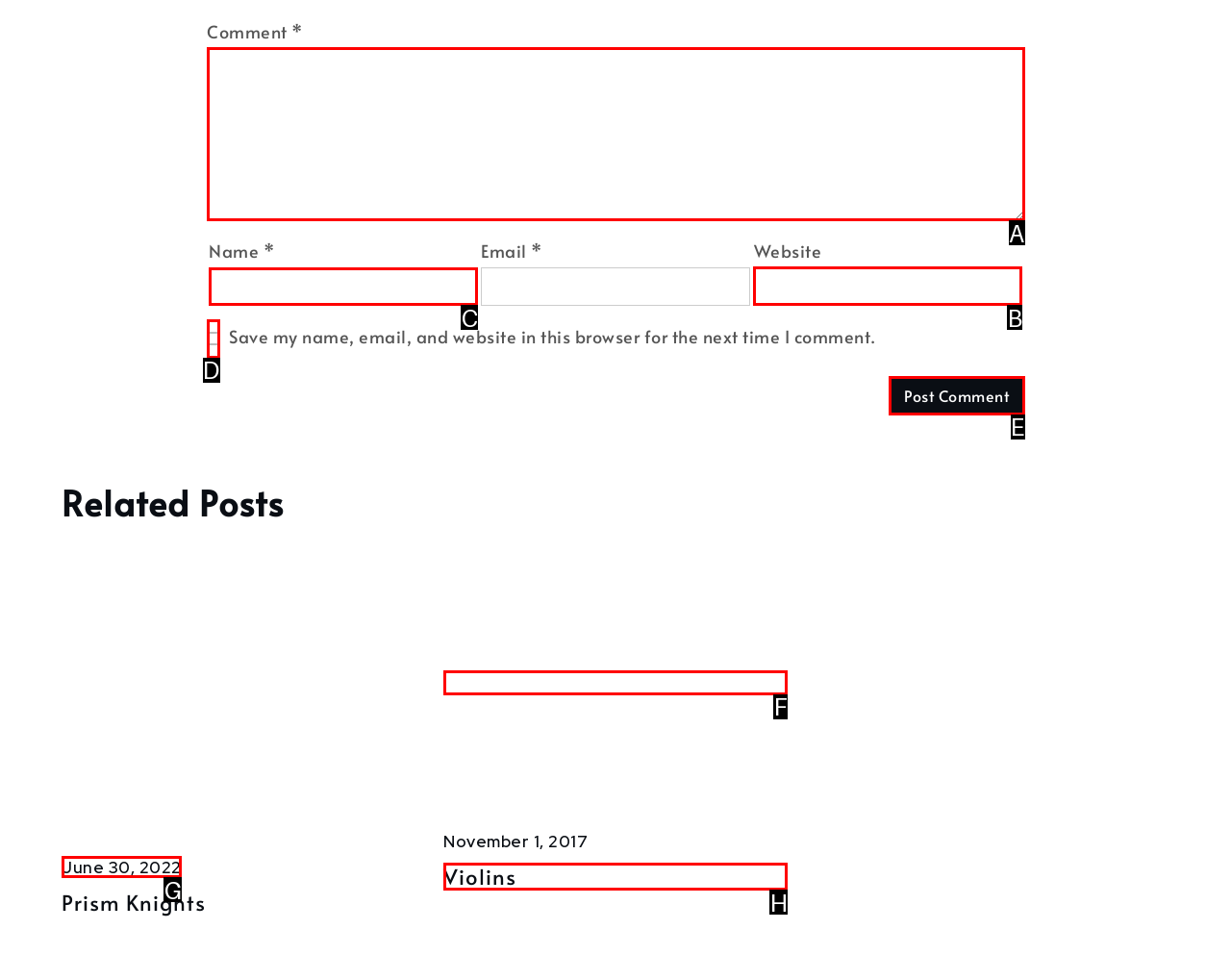Tell me the letter of the correct UI element to click for this instruction: Type your name. Answer with the letter only.

C